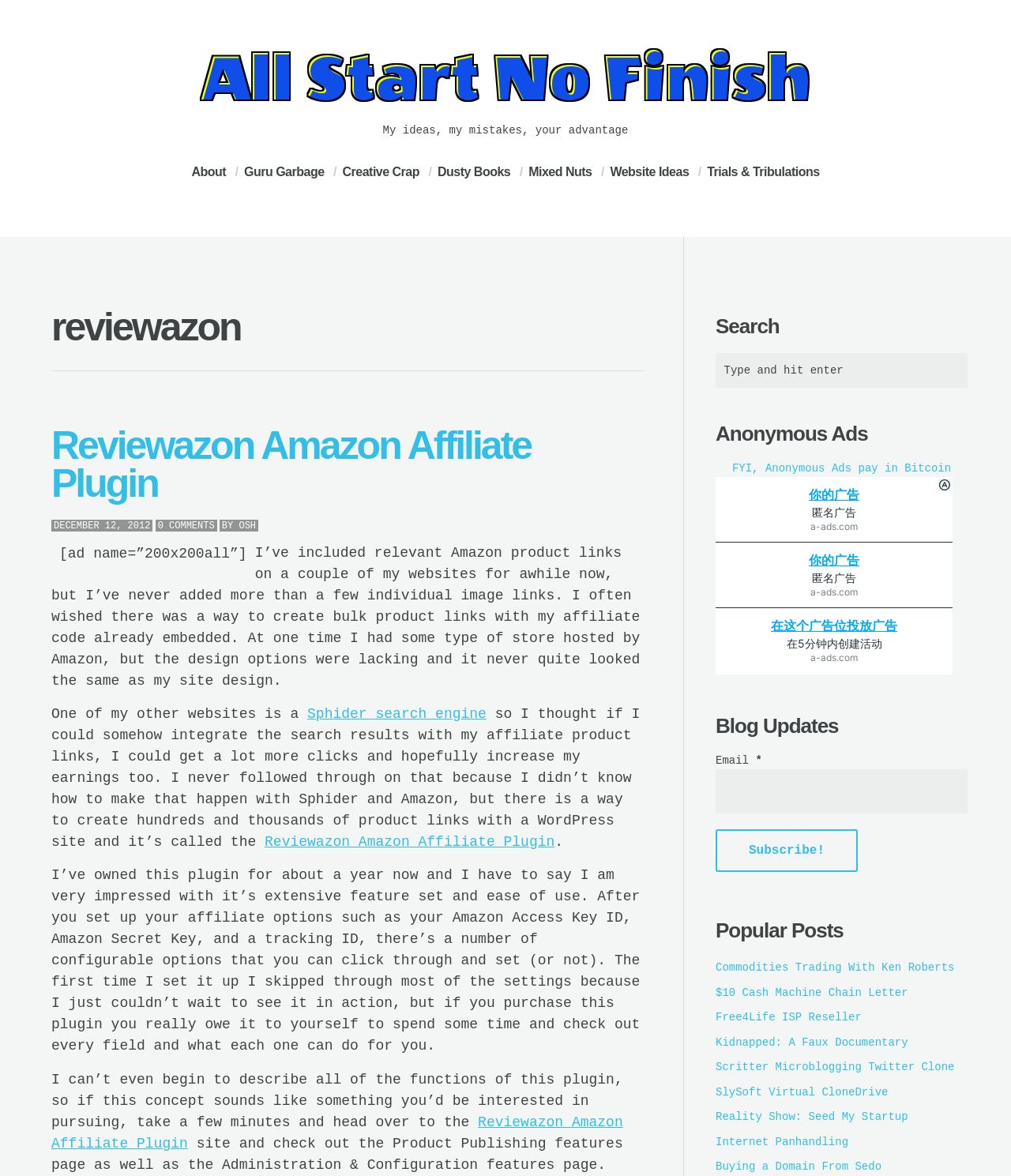Please study the image and answer the question comprehensively:
How many links are there in the 'Popular Posts' section?

The 'Popular Posts' section can be found at the bottom of the webpage, and it contains 8 links to different articles, including 'Commodities Trading With Ken Roberts', '$10 Cash Machine Chain Letter', and others.